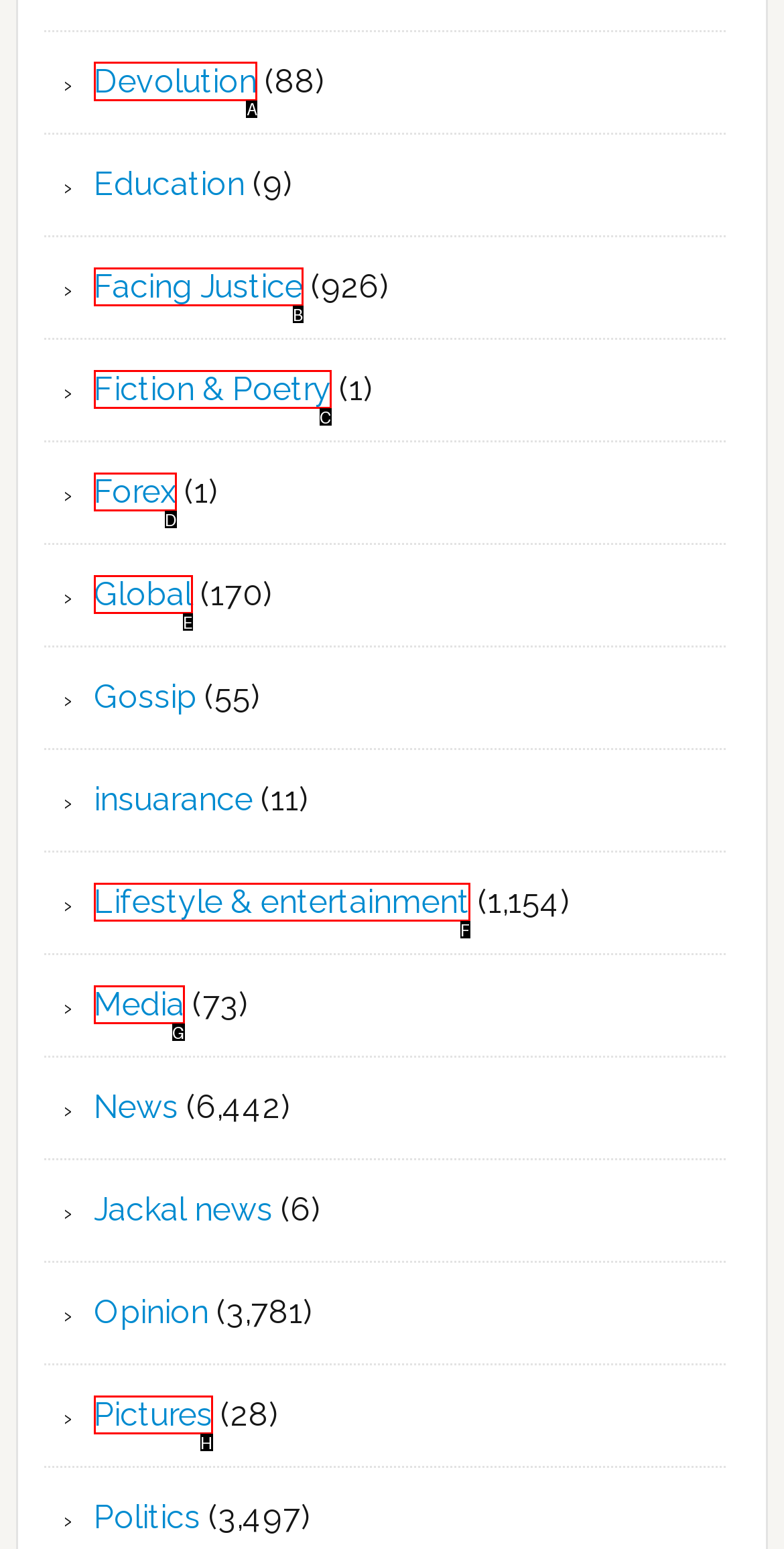Choose the HTML element that should be clicked to accomplish the task: Click on Devolution. Answer with the letter of the chosen option.

A